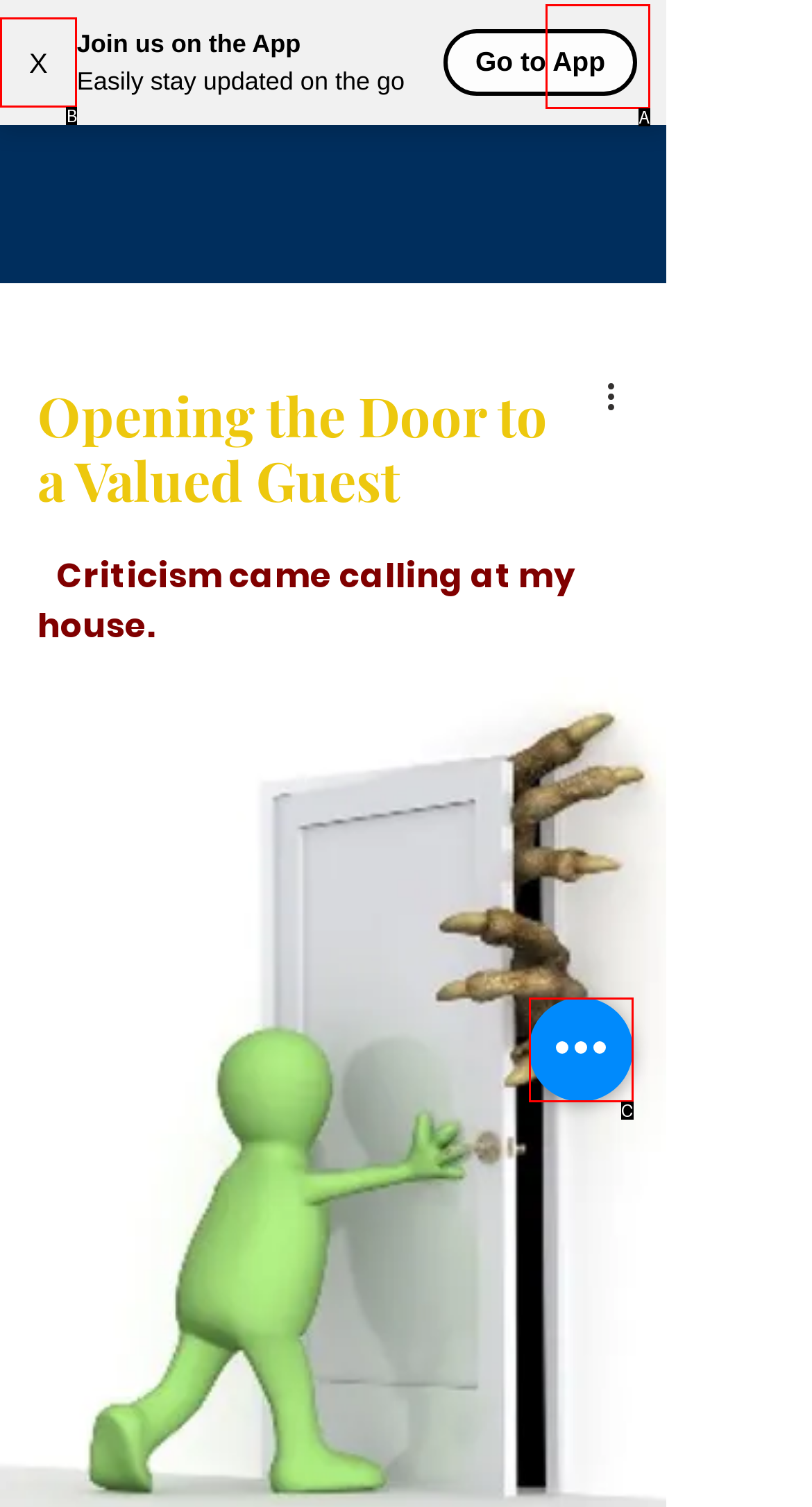Given the description: aria-label="Open navigation menu", select the HTML element that matches it best. Reply with the letter of the chosen option directly.

A